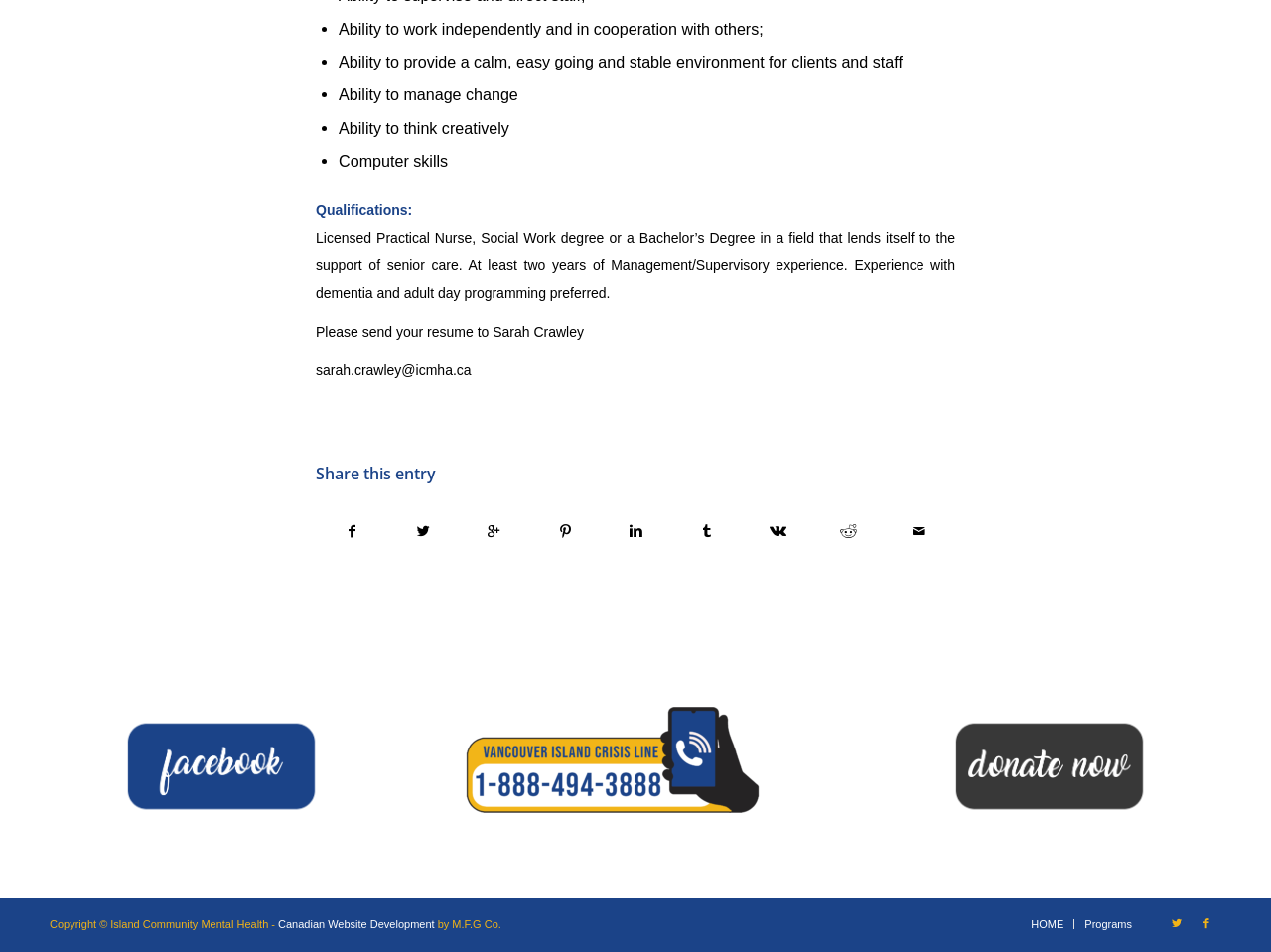Please provide the bounding box coordinates for the element that needs to be clicked to perform the following instruction: "Send your resume to Sarah Crawley". The coordinates should be given as four float numbers between 0 and 1, i.e., [left, top, right, bottom].

[0.248, 0.34, 0.459, 0.356]